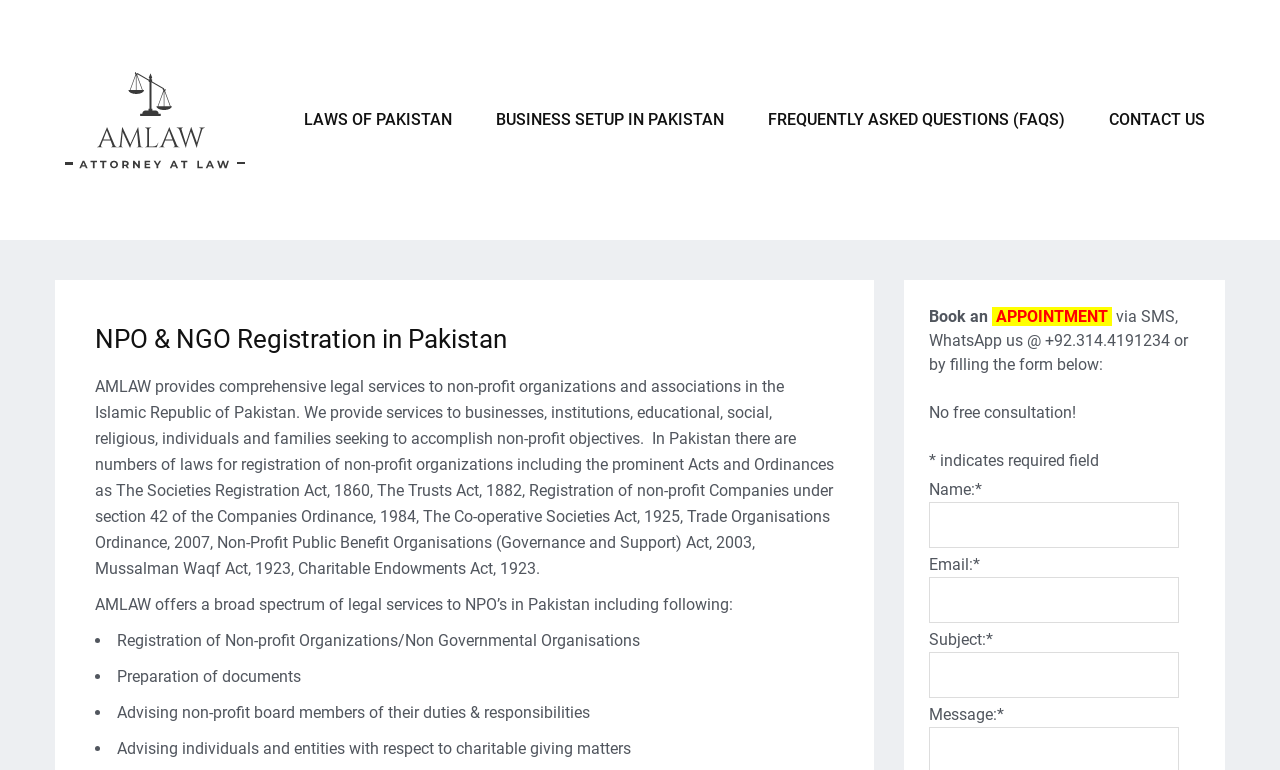Identify the bounding box coordinates for the UI element described as: "Laws of Pakistan".

[0.222, 0.081, 0.369, 0.231]